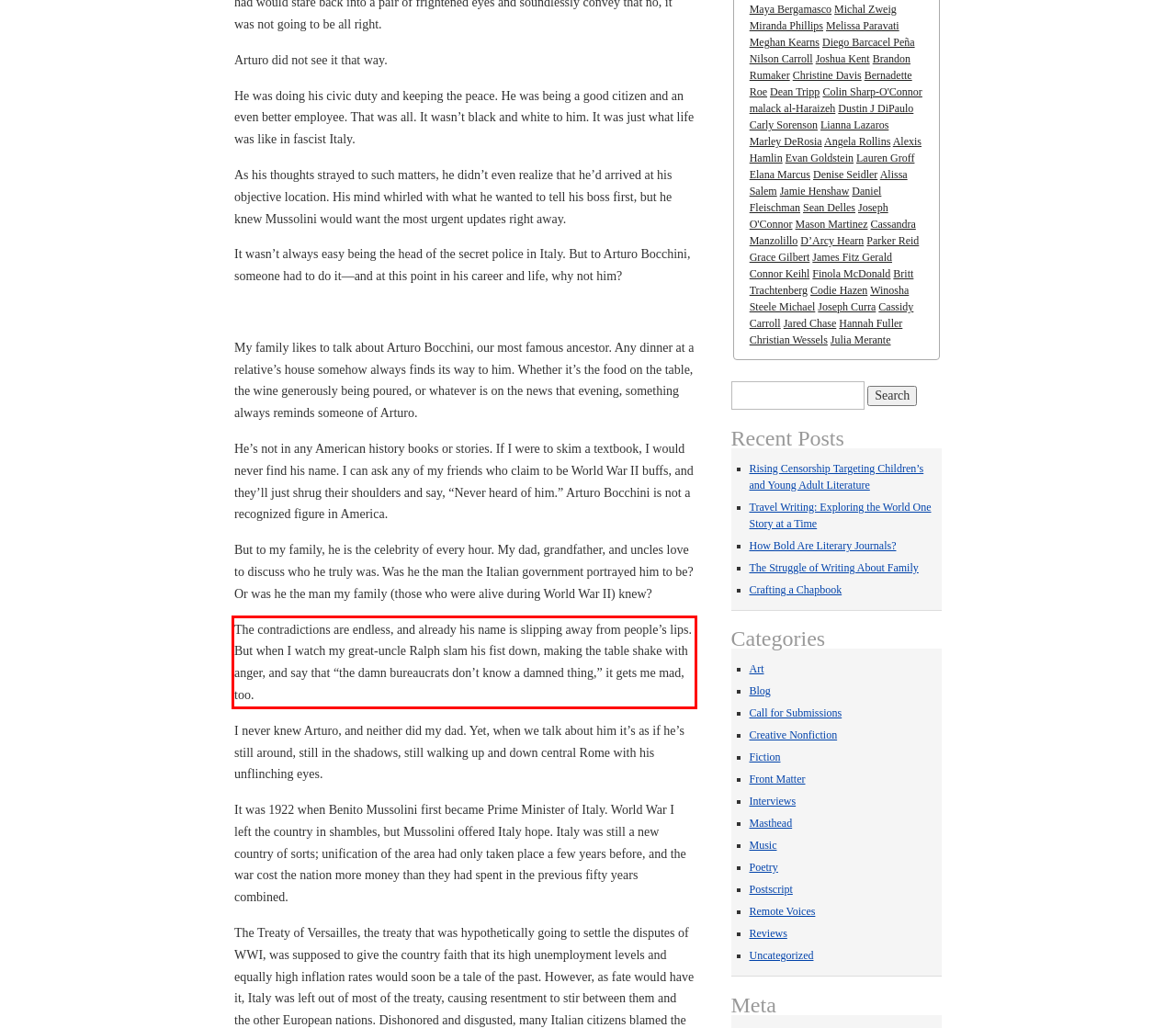Please identify and extract the text from the UI element that is surrounded by a red bounding box in the provided webpage screenshot.

The contradictions are endless, and already his name is slipping away from people’s lips. But when I watch my great-uncle Ralph slam his fist down, making the table shake with anger, and say that “the damn bureaucrats don’t know a damned thing,” it gets me mad, too.